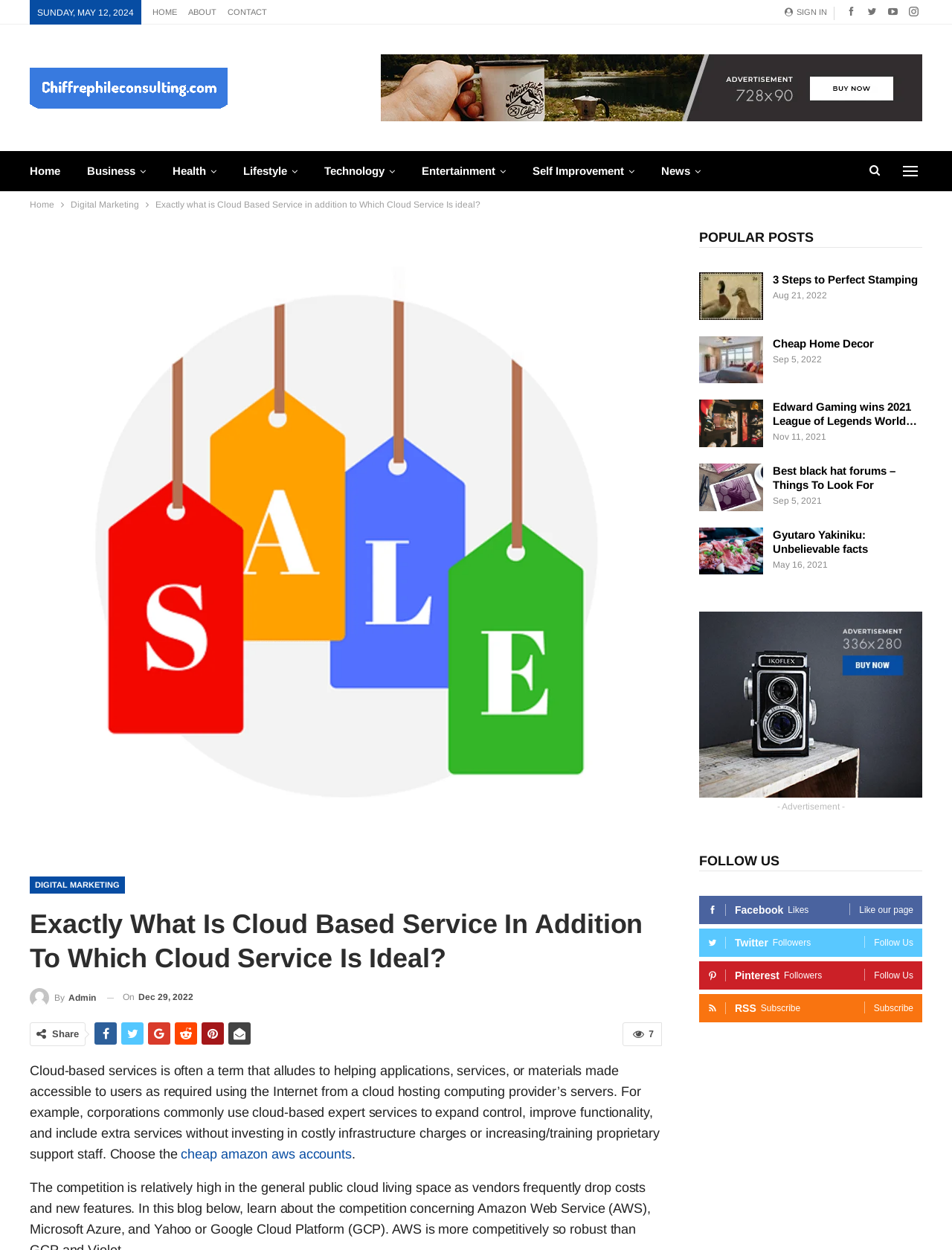Locate the bounding box coordinates of the element to click to perform the following action: 'View the 'POPULAR POSTS''. The coordinates should be given as four float values between 0 and 1, in the form of [left, top, right, bottom].

[0.734, 0.184, 0.855, 0.196]